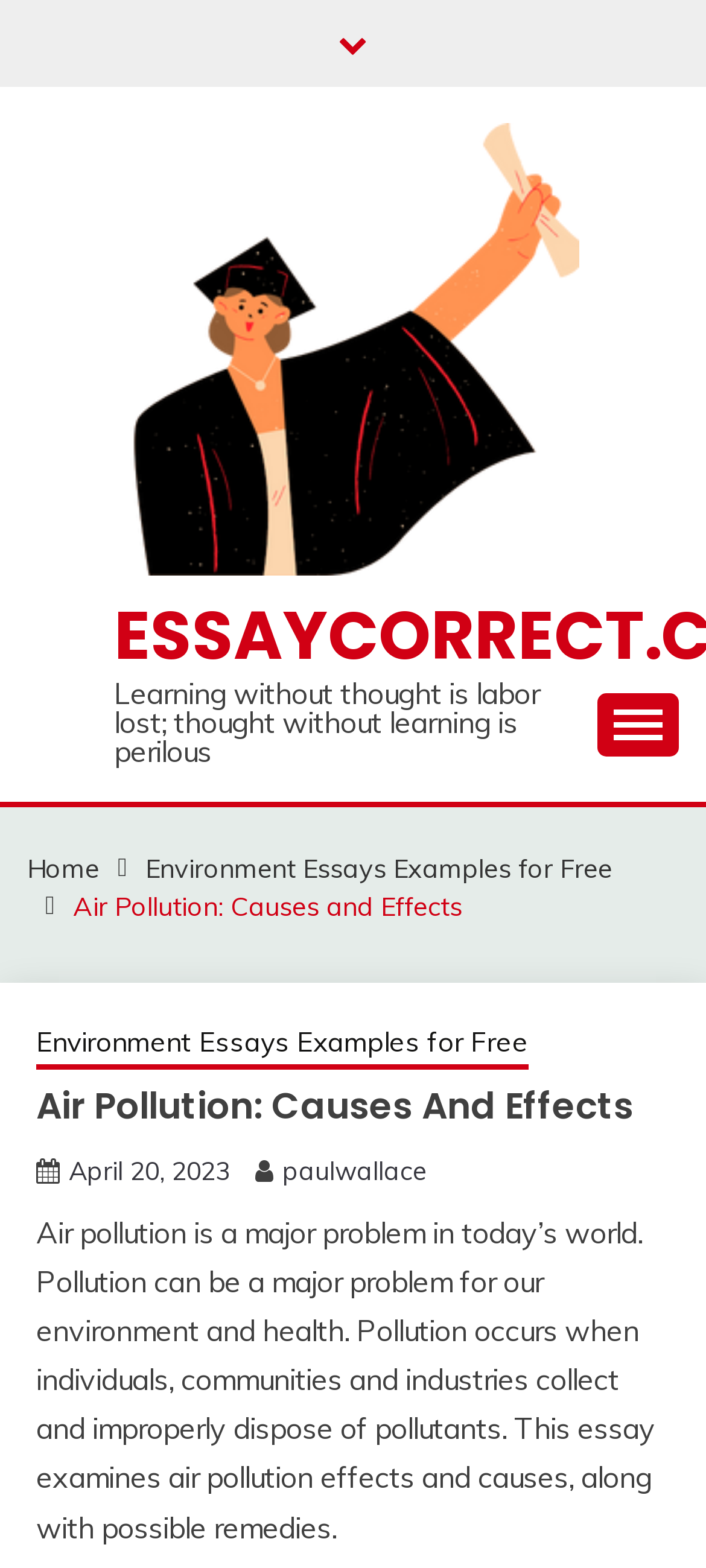What is the topic of the essay?
Using the information presented in the image, please offer a detailed response to the question.

The topic of the essay can be determined by reading the introductory sentence, which states 'Air pollution is a major problem in today’s world.' This sentence indicates that the essay is about air pollution and its effects.